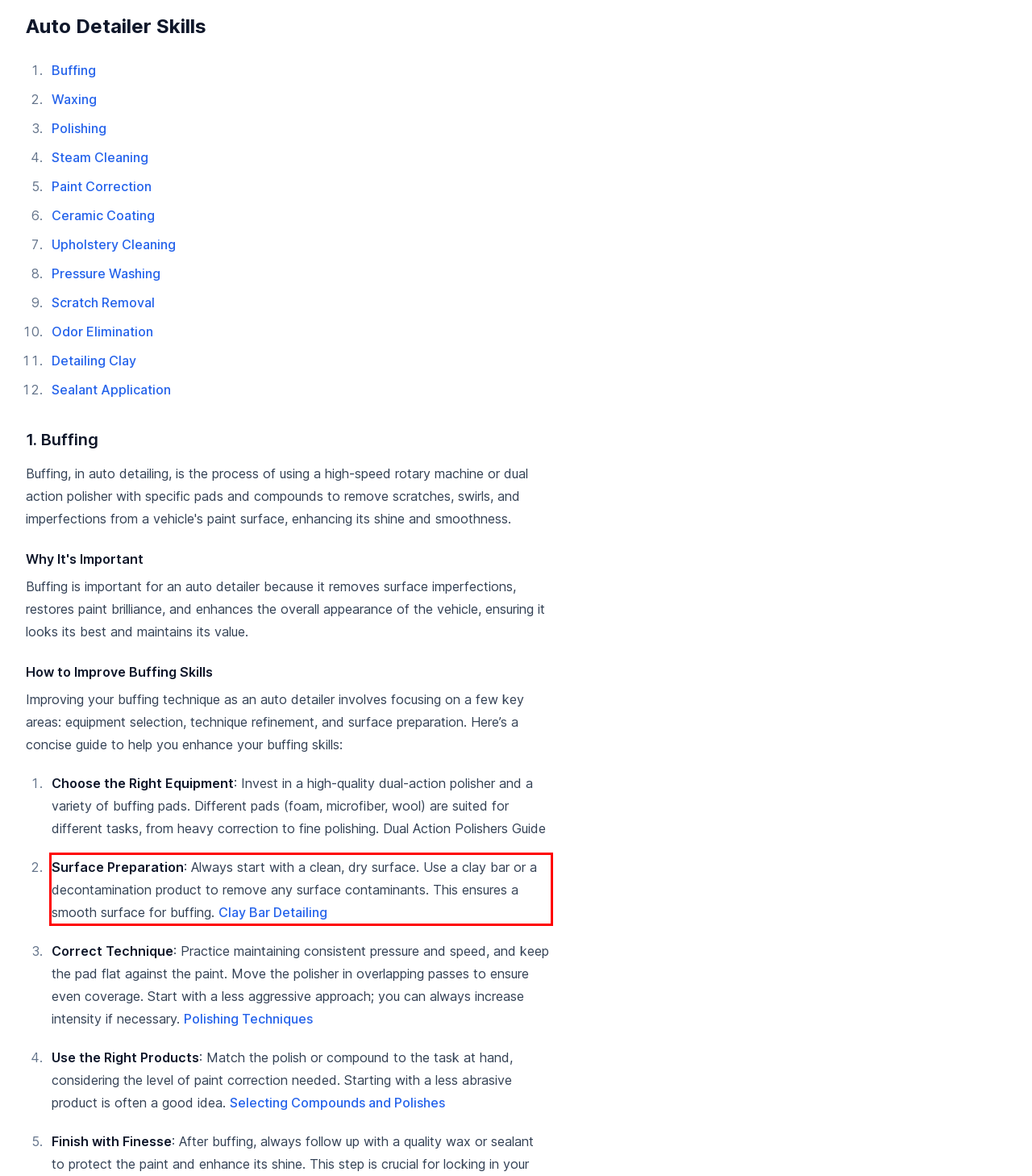Analyze the screenshot of the webpage and extract the text from the UI element that is inside the red bounding box.

Surface Preparation: Always start with a clean, dry surface. Use a clay bar or a decontamination product to remove any surface contaminants. This ensures a smooth surface for buffing. Clay Bar Detailing